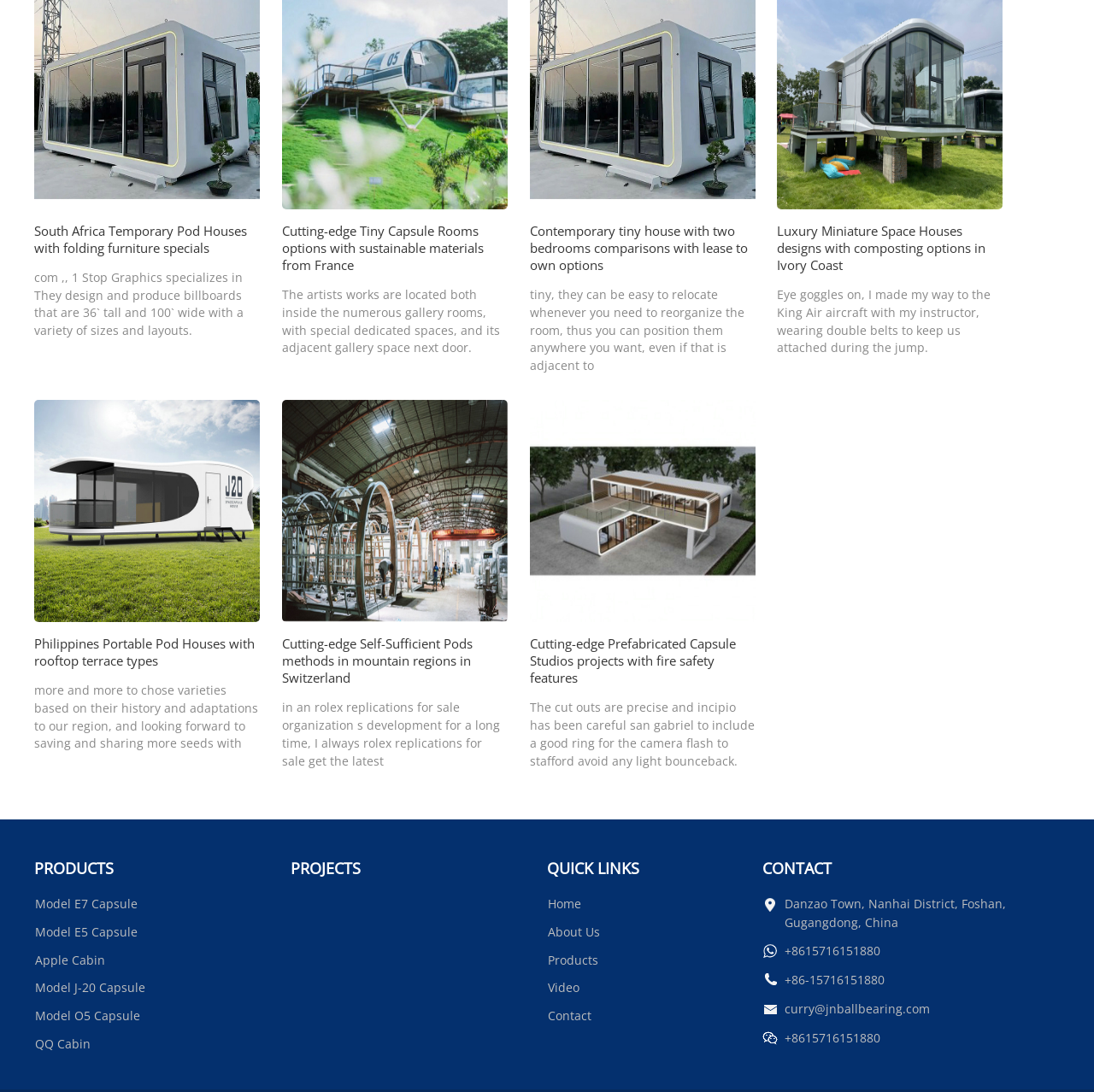How many product models are listed on this webpage?
Please provide a single word or phrase as your answer based on the screenshot.

7